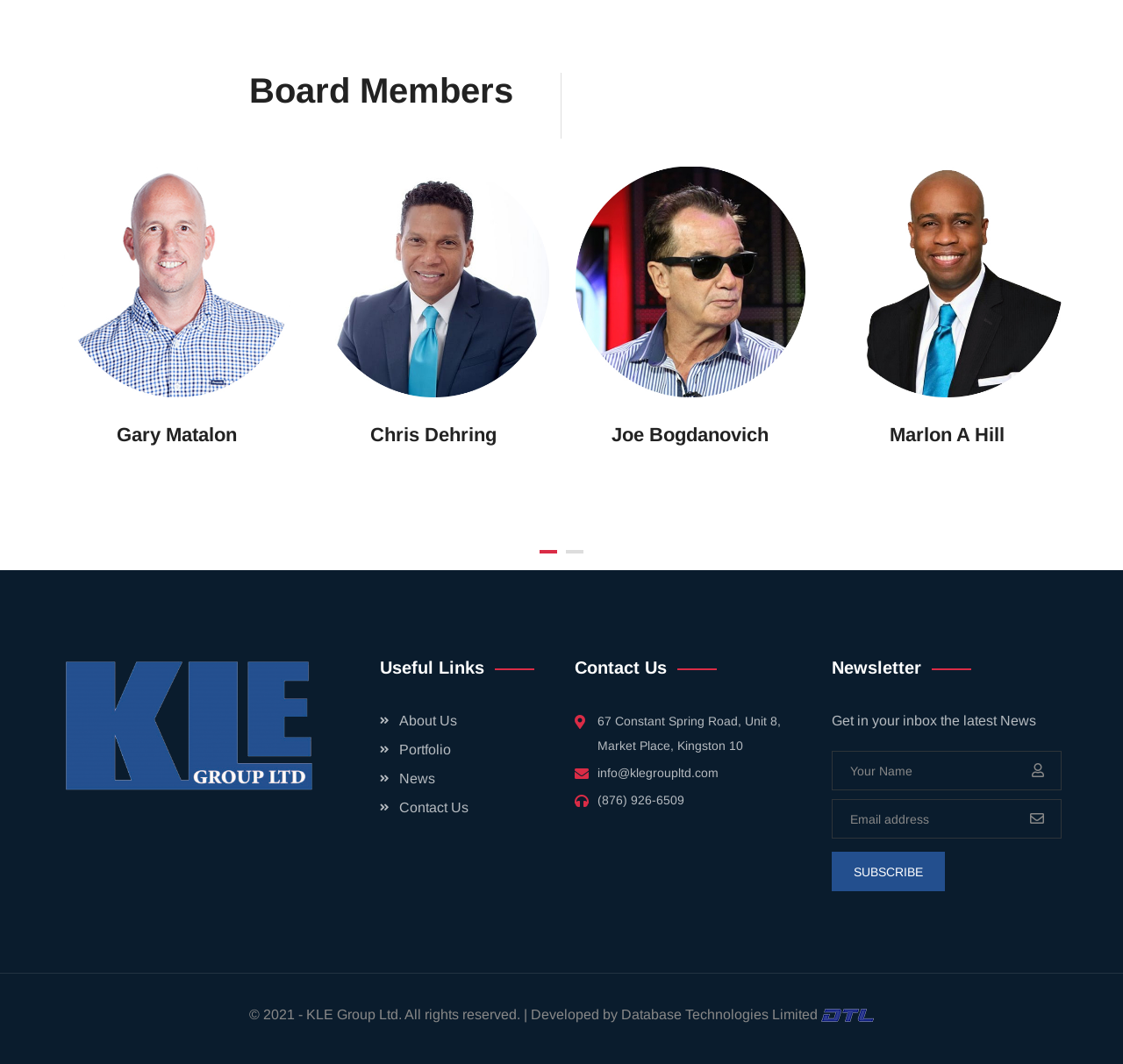Please identify the bounding box coordinates of the region to click in order to complete the task: "Click on Gary Matalon's profile". The coordinates must be four float numbers between 0 and 1, specified as [left, top, right, bottom].

[0.104, 0.395, 0.211, 0.422]